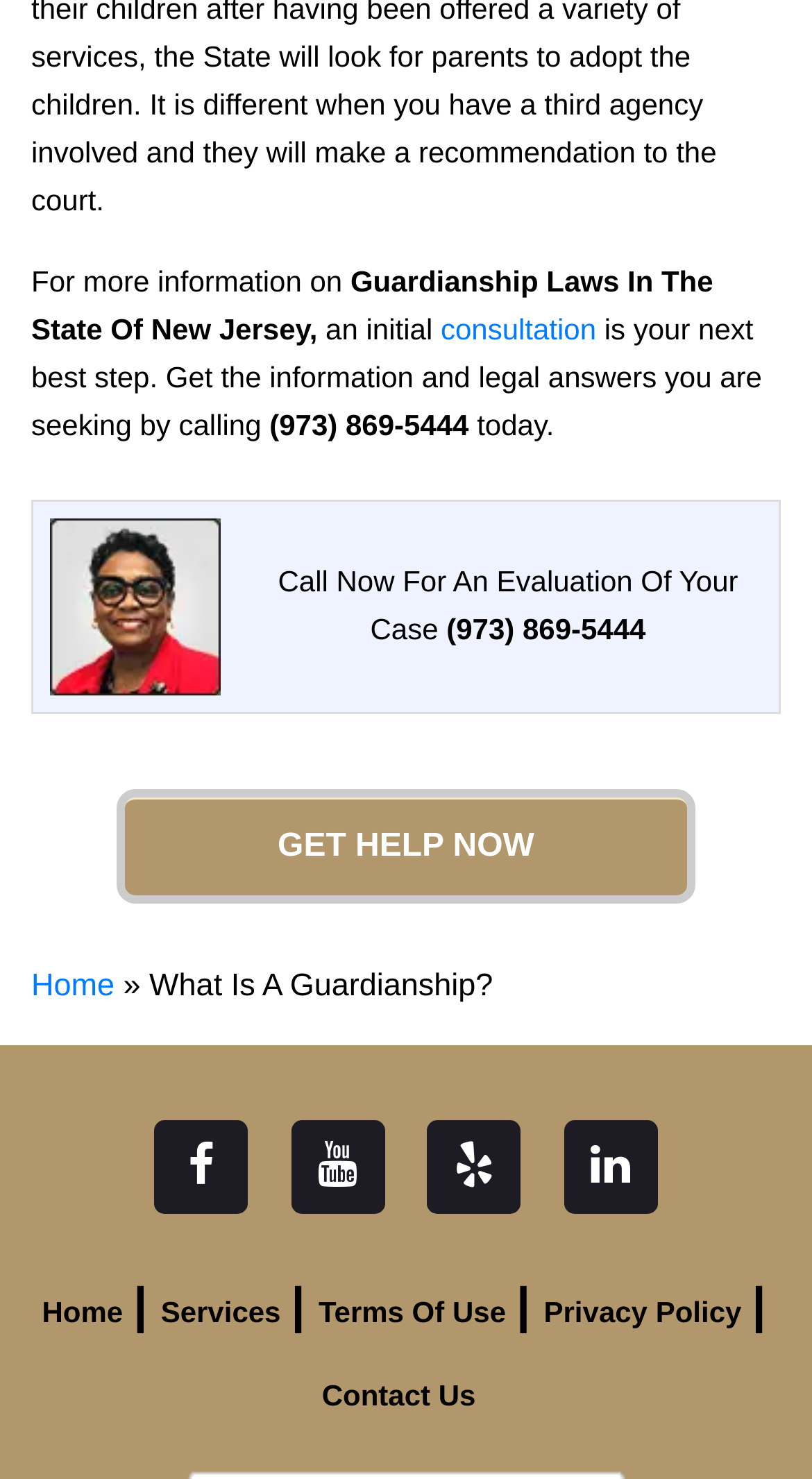Locate the bounding box coordinates of the element's region that should be clicked to carry out the following instruction: "Click the 'Logo Debugbar Small 4squares' image". The coordinates need to be four float numbers between 0 and 1, i.e., [left, top, right, bottom].

None